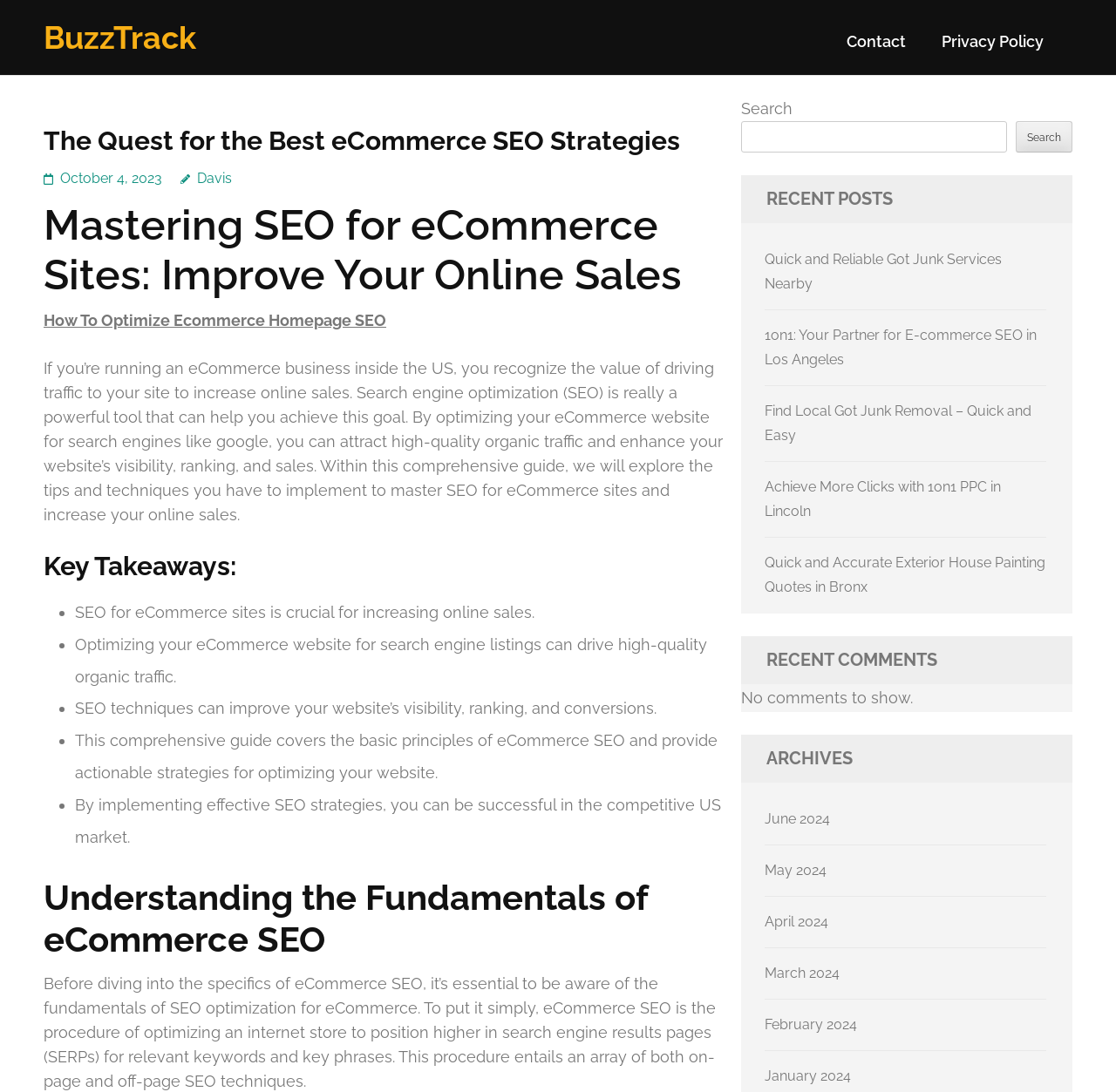What is the purpose of SEO for eCommerce sites?
Kindly answer the question with as much detail as you can.

According to the webpage, SEO for eCommerce sites is crucial for increasing online sales. By optimizing an eCommerce website for search engines, one can attract high-quality organic traffic and enhance the website's visibility, ranking, and sales.